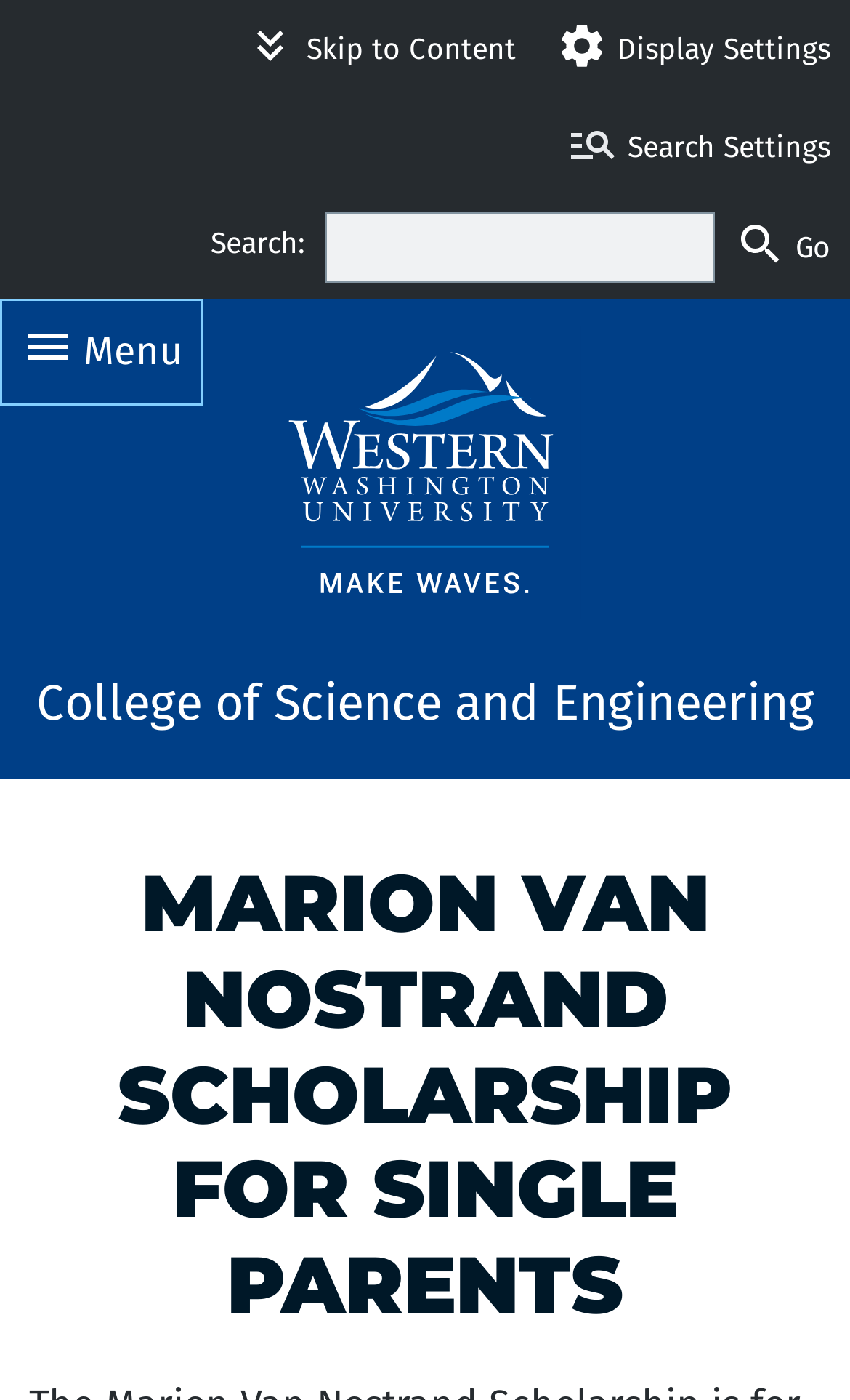Give a detailed overview of the webpage's appearance and contents.

The webpage is about the Marion Van Nostrand Scholarship for Single Parents at the College of Science and Engineering, Western Washington University. 

At the top left of the page, there is a "Skip to Content" link. Next to it, on the top right, is a "Display Settings" button. Below the "Display Settings" button, there is a search bar with a "Search Settings" button and a "Go" button. The search bar is labeled as "Search:" and has a text box to input search queries.

On the top left, below the search bar, there is a "Menu" button. To the right of the "Menu" button, there is a link to Western Washington University's main page, labeled as "Western Washington University - Make Waves." Below this link, there is another link to the College of Science and Engineering's page.

The main content of the page is headed by a large title, "MARION VAN NOSTRAND SCHOLARSHIP FOR SINGLE PARENTS", which takes up most of the page's width.